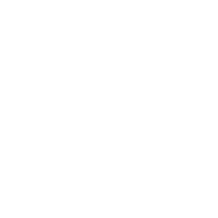Present a detailed portrayal of the image.

The image showcases the product "Nuxe Creme Prodigieuse Boost Multi-Perfection 5-in-1 Smoothing Primer." This luxurious primer is designed to enhance skin texture, providing a smooth and radiant finish. Ideal for creating a perfect base for makeup, it integrates hydration and nourishment into your skincare routine. The captivating packaging reflects its high-quality ingredients and effectiveness, appealing to beauty enthusiasts seeking multifunctional products. This primer is part of Nuxe's extensive range, known for their commitment to combining natural and effective formulations.